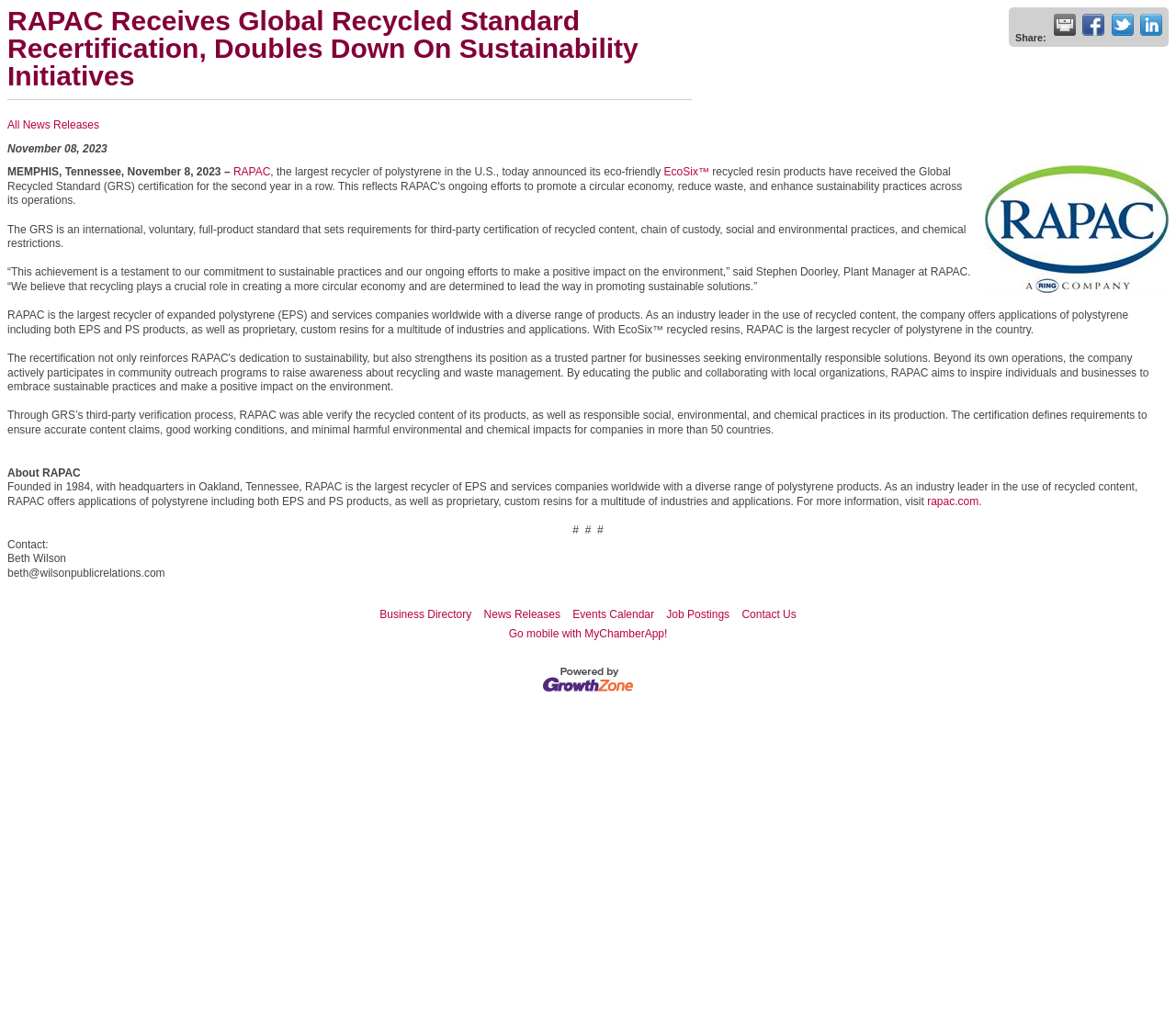Determine the bounding box coordinates for the area that should be clicked to carry out the following instruction: "View all news releases".

[0.006, 0.117, 0.084, 0.13]